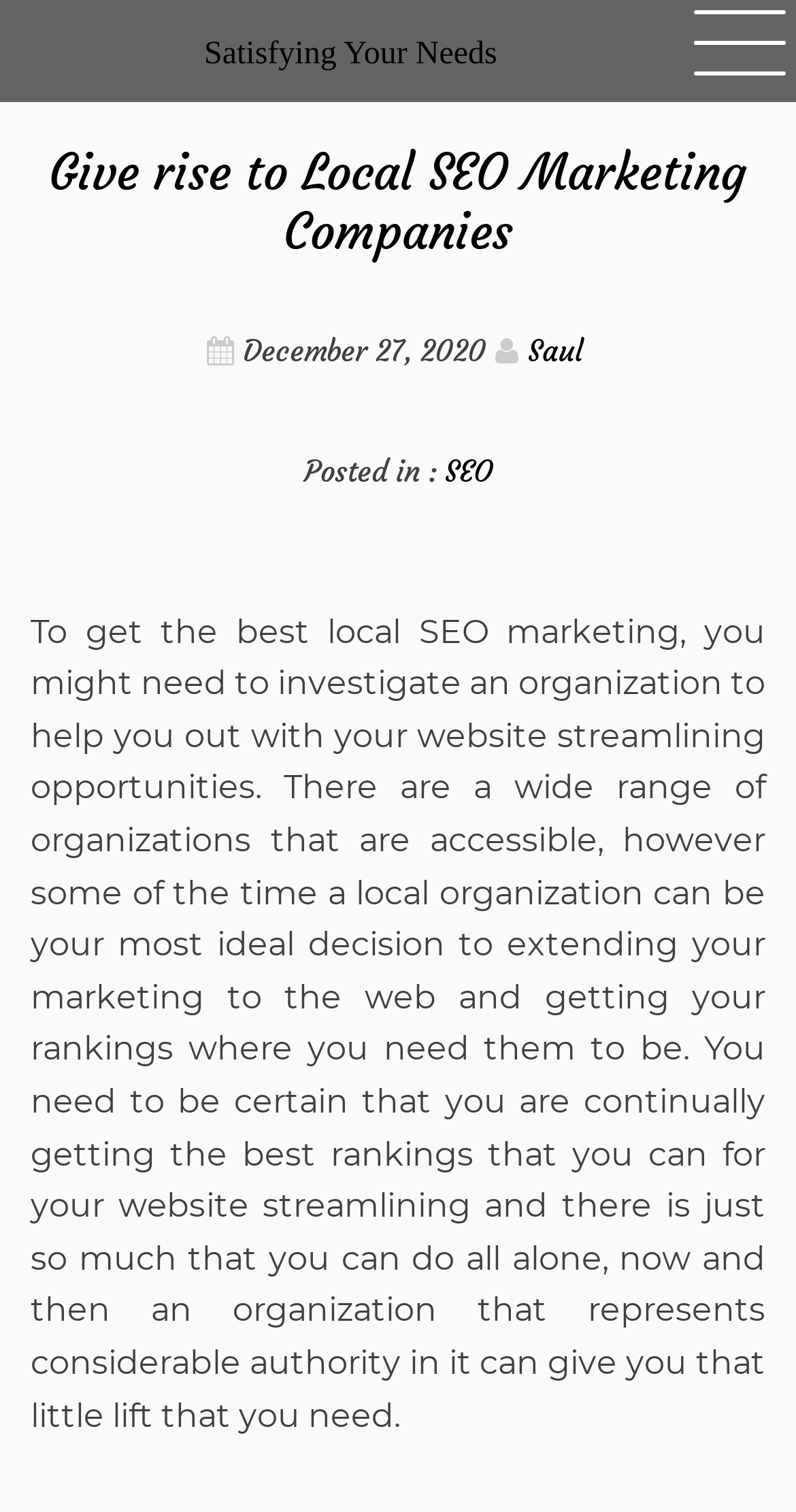What is the category of the article?
Answer the question using a single word or phrase, according to the image.

SEO